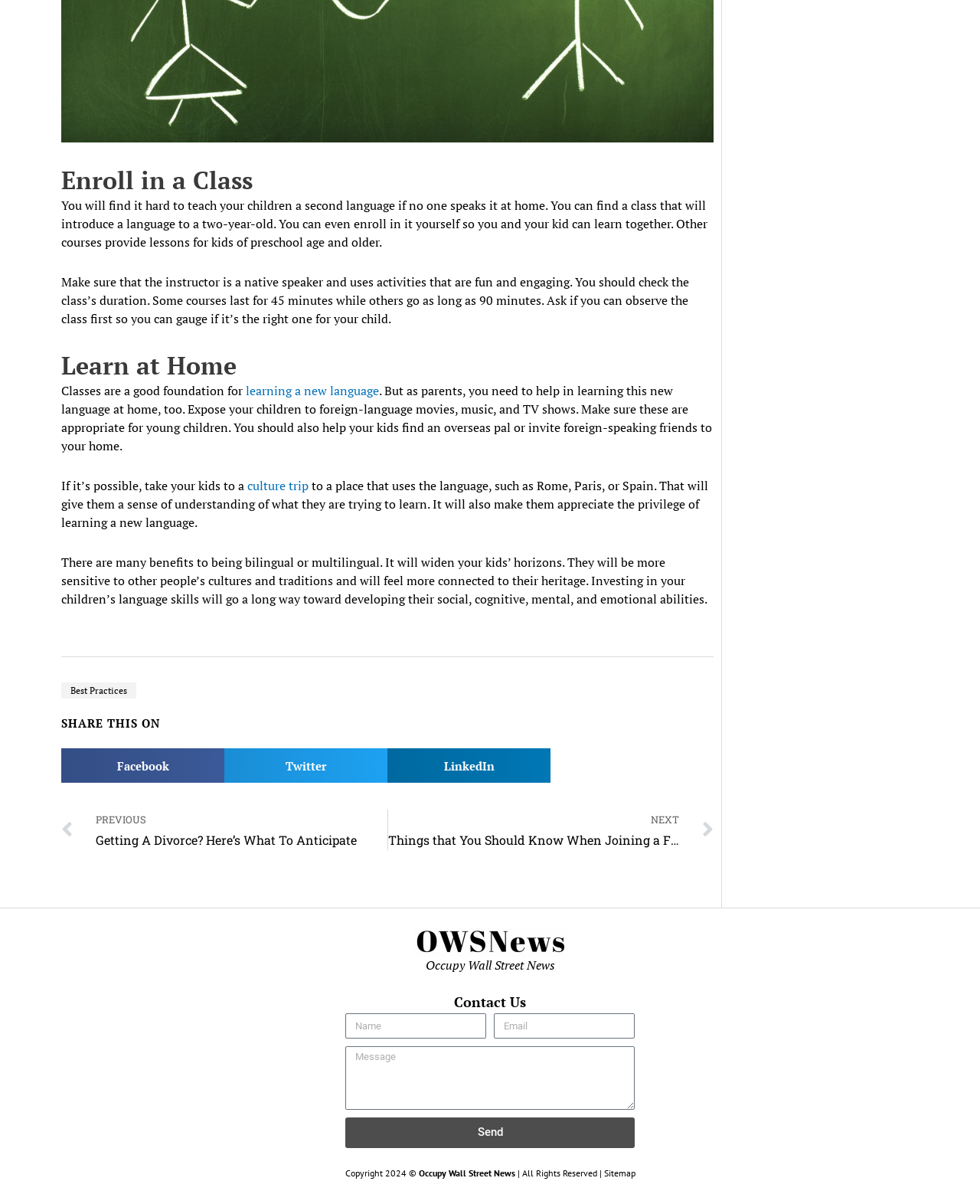What is the purpose of the class mentioned in the text?
Provide an in-depth and detailed explanation in response to the question.

I read the text under the first heading and found that it mentions enrolling in a class to introduce a language to a two-year-old. This suggests that the purpose of the class is to teach a new language to young children.